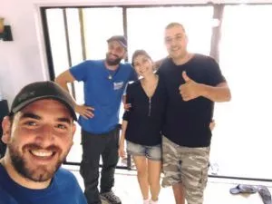What is the woman wearing?
Please give a detailed and elaborate answer to the question based on the image.

The woman in the image is dressed casually, but the exact type of clothing is not specified in the caption.